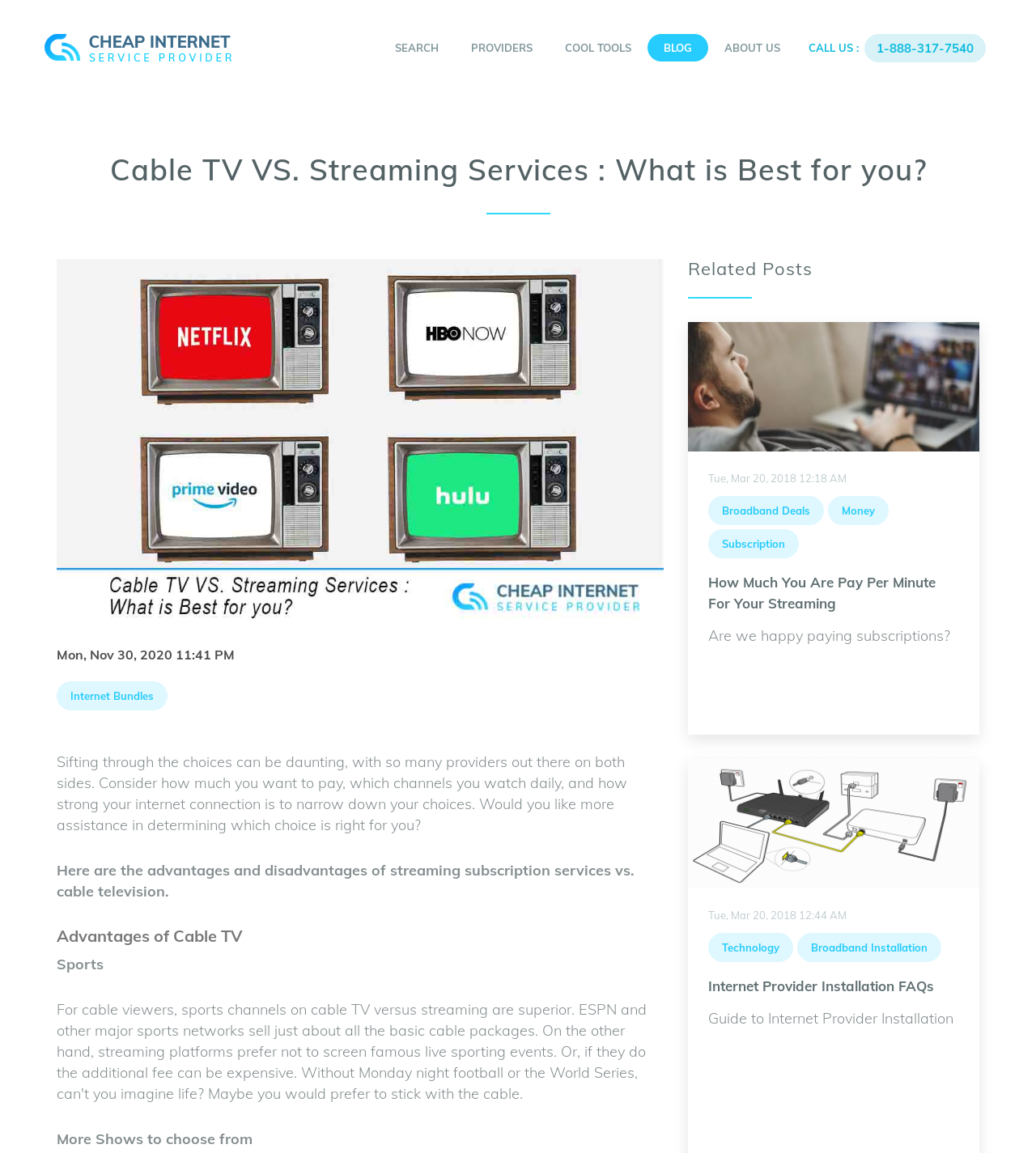Please identify the bounding box coordinates of the clickable area that will fulfill the following instruction: "Learn about broadband deals". The coordinates should be in the format of four float numbers between 0 and 1, i.e., [left, top, right, bottom].

[0.684, 0.43, 0.795, 0.455]